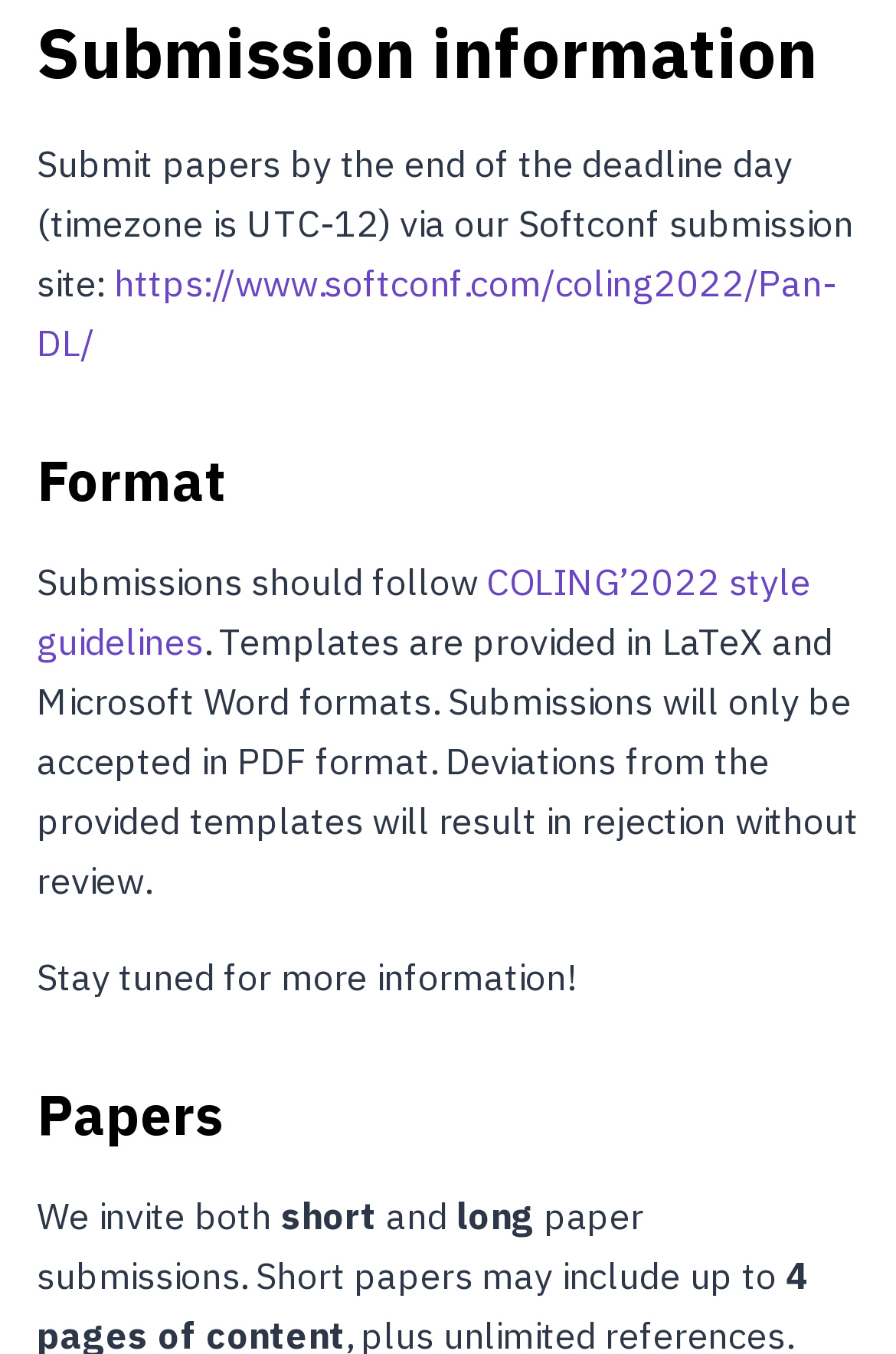Please examine the image and answer the question with a detailed explanation:
What format should submissions be in?

The webpage states 'Submissions will only be accepted in PDF format.' which clearly indicates that submissions should be in PDF format.